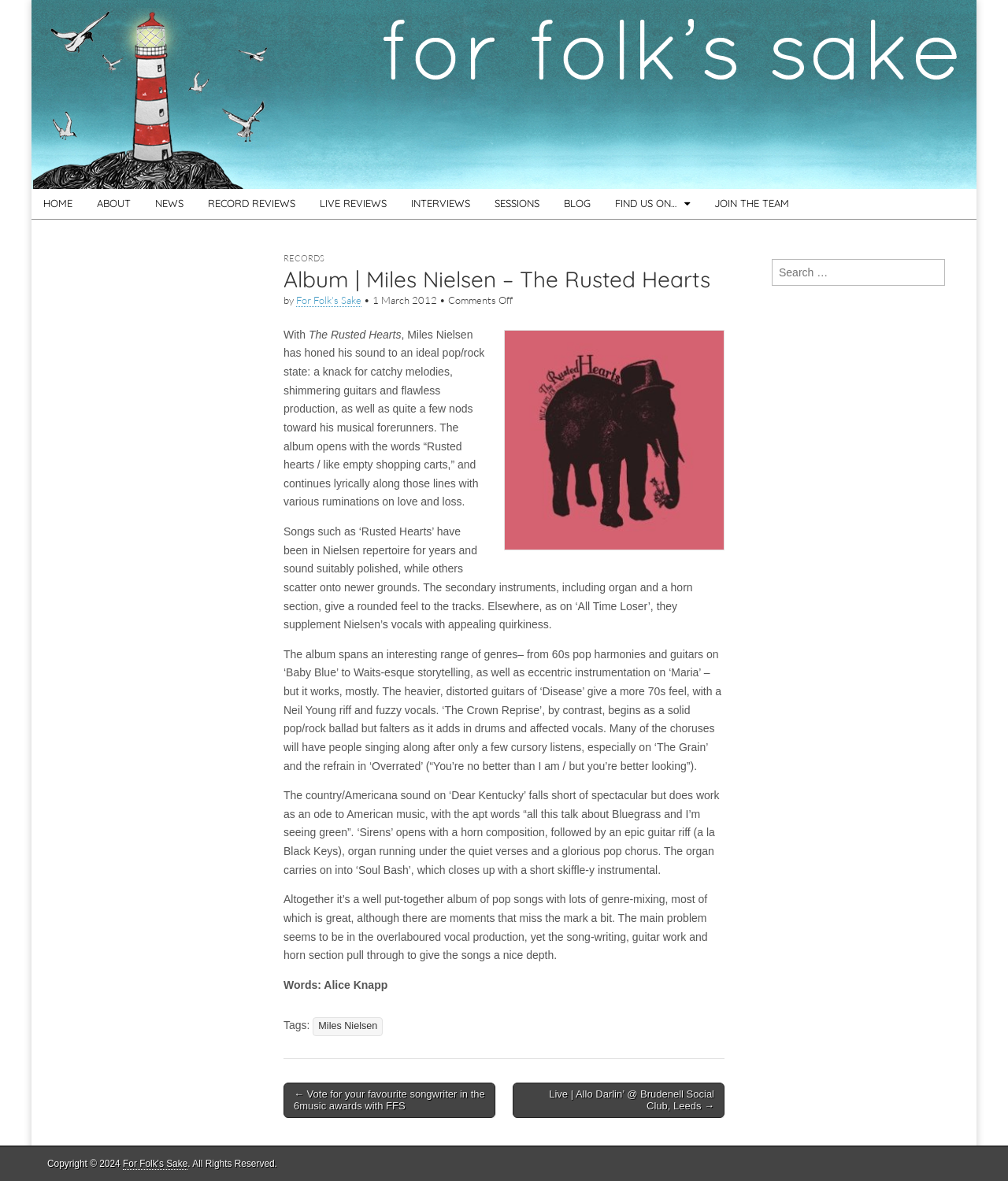Locate the bounding box coordinates of the clickable region necessary to complete the following instruction: "Click on the 'HOME' link". Provide the coordinates in the format of four float numbers between 0 and 1, i.e., [left, top, right, bottom].

[0.031, 0.16, 0.084, 0.185]